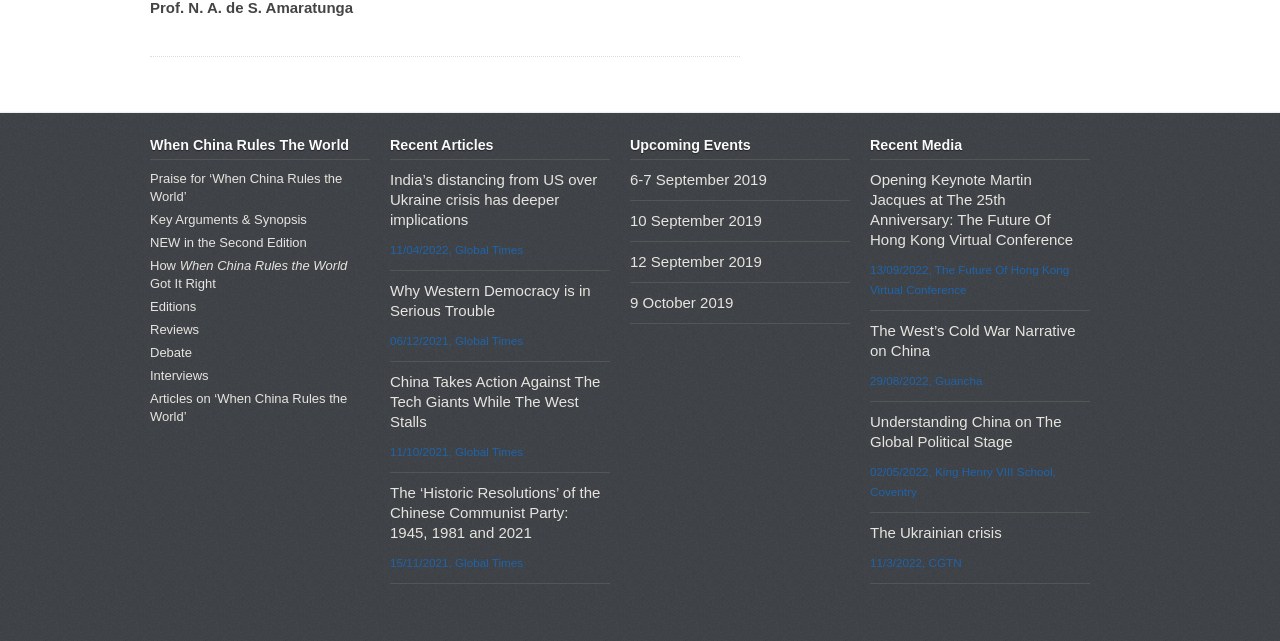Reply to the question below using a single word or brief phrase:
How many links are there under 'Recent Articles'?

6